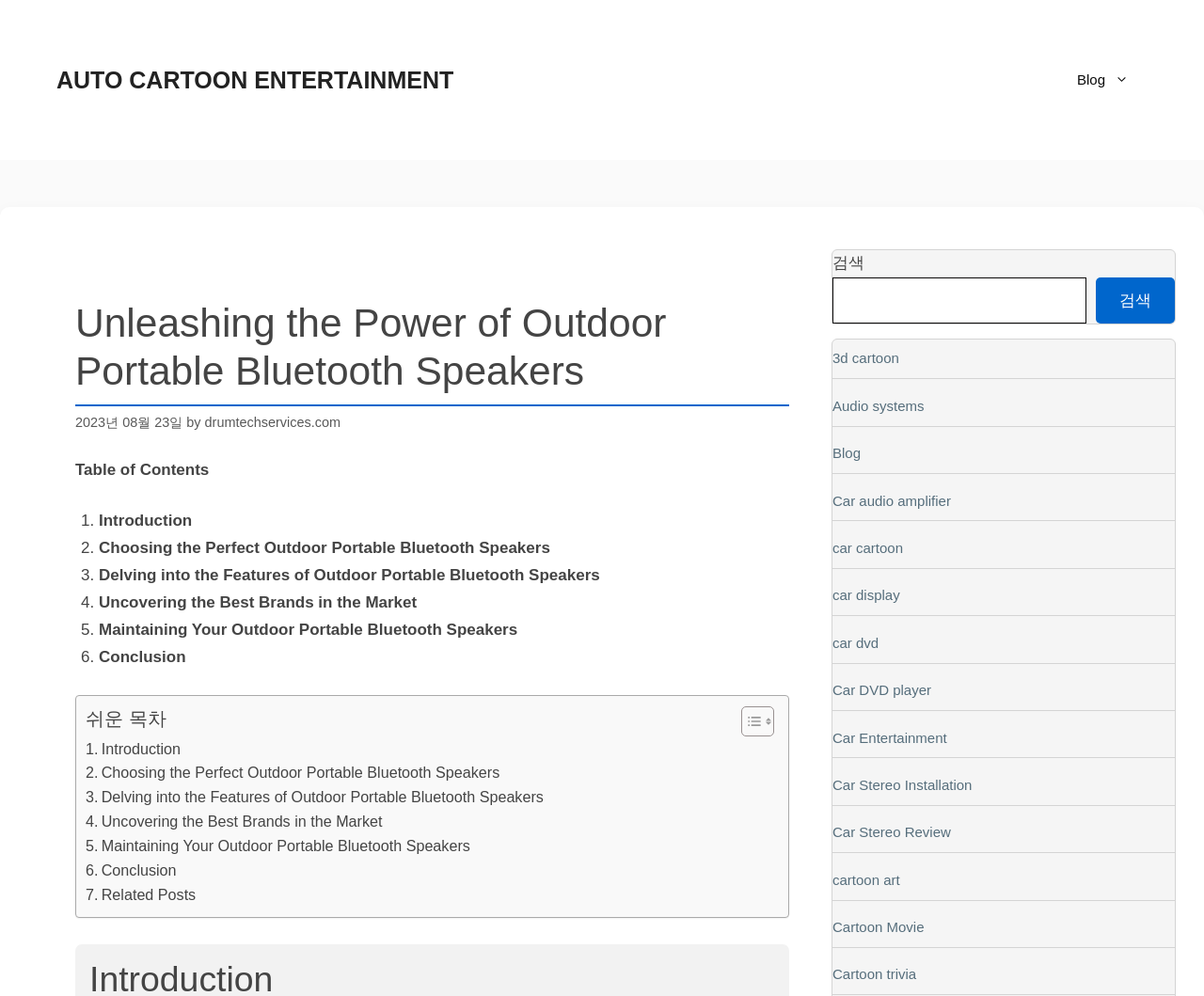What is the author of the article?
Carefully examine the image and provide a detailed answer to the question.

The author of the article can be found in the byline element with the text 'by' followed by a link to 'drumtechservices.com' which is located below the article title.